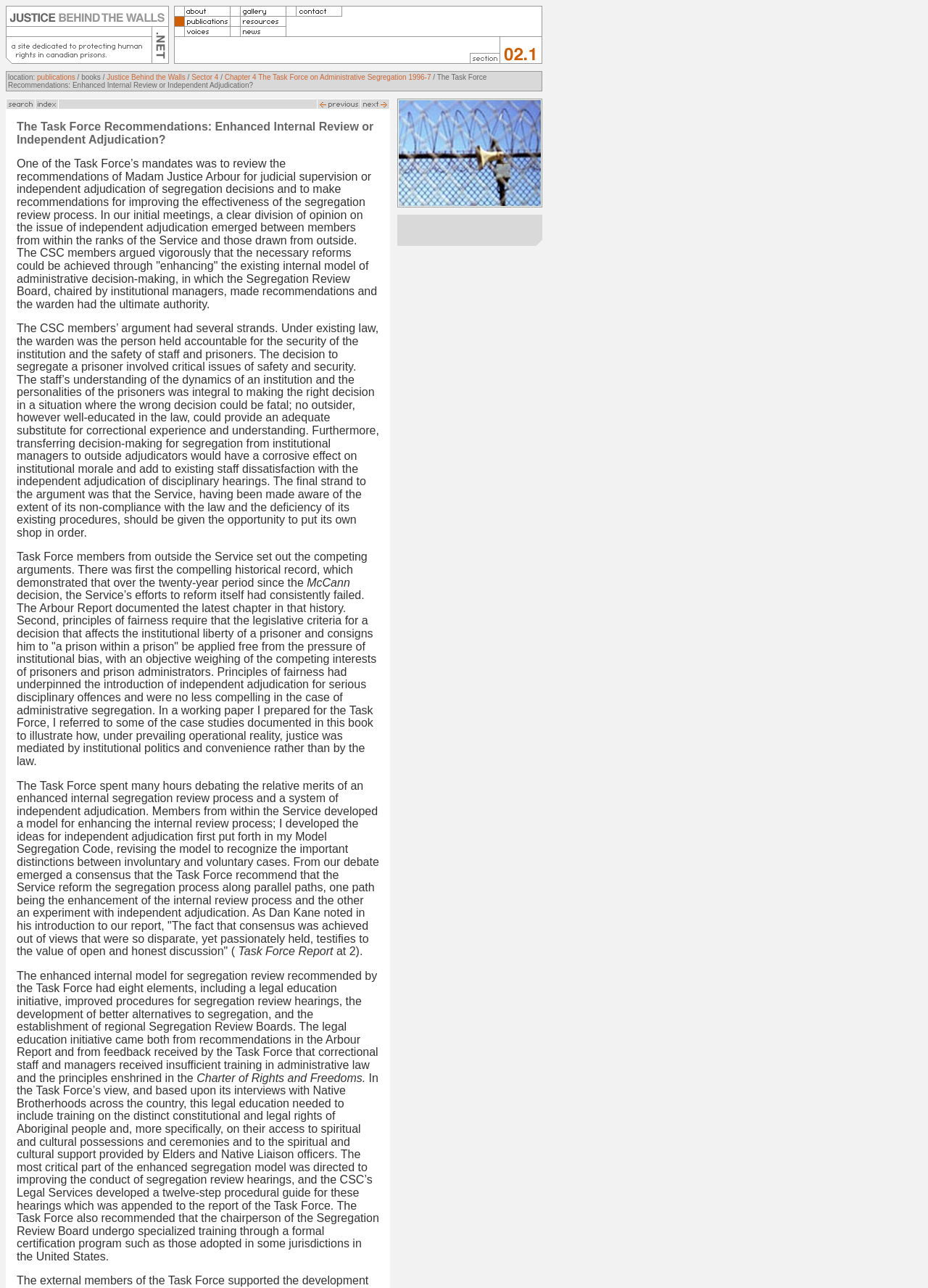Offer a detailed explanation of the webpage layout and contents.

This webpage is dedicated to protecting human rights in Canadian prisons. At the top, there is a logo and a series of small images, likely representing different sections or categories. Below this, there is a navigation menu with multiple links, including "Publications", "Justice Behind the Walls", "Sector 4", and "Chapter 4 The Task Force on Administrative Segregation 1996-7". 

The main content of the page appears to be a publication or a book, with a title "The Task Force Recommendations: Enhanced Internal Review or Independent Adjudication?" and a location path "publications > books > Justice Behind the Walls > Sector 4 > Chapter 4 The Task Force on Administrative Segregation 1996-7". 

Further down the page, there are multiple sections or blocks, each containing a series of links and images. These sections are arranged horizontally, with each section taking up a significant portion of the page width. The images are small and scattered throughout these sections, likely serving as icons or decorations. The links in these sections are not clearly labeled, but they may represent different topics, categories, or sub-pages.